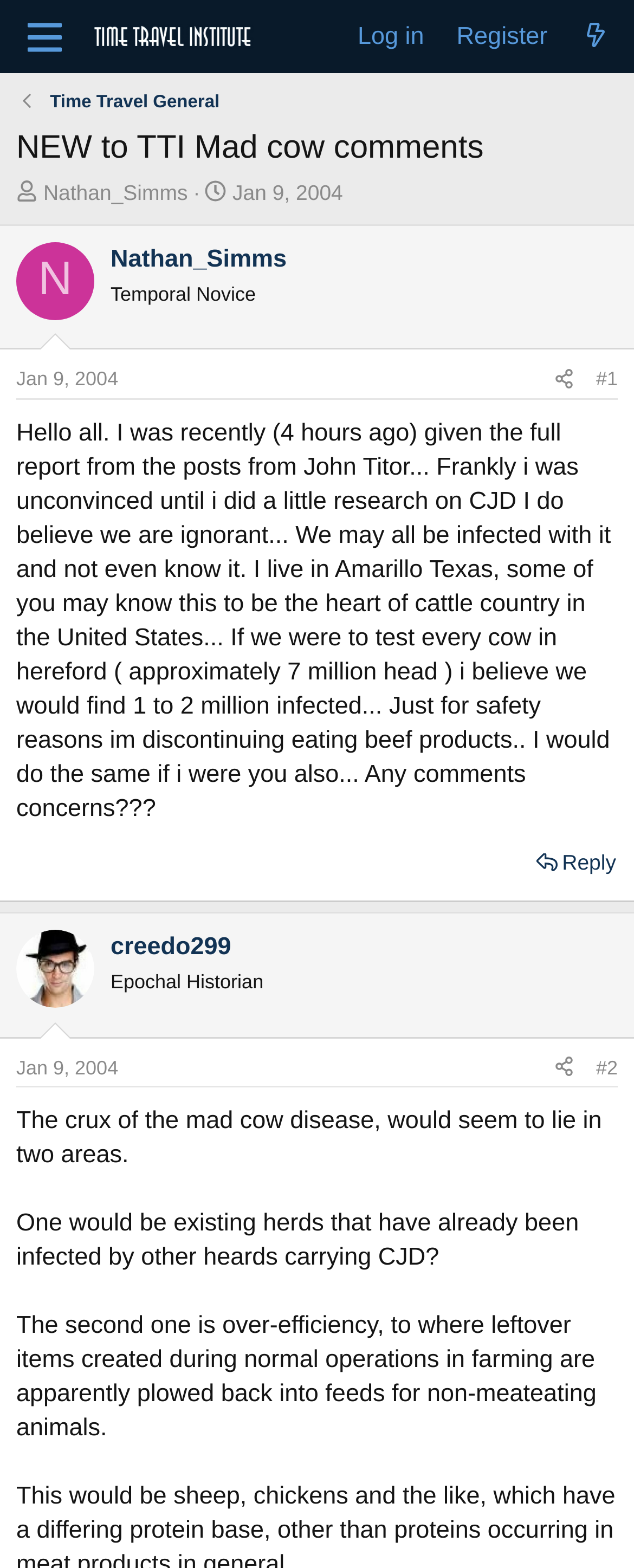Please respond in a single word or phrase: 
Who is the thread starter?

Nathan_Simms